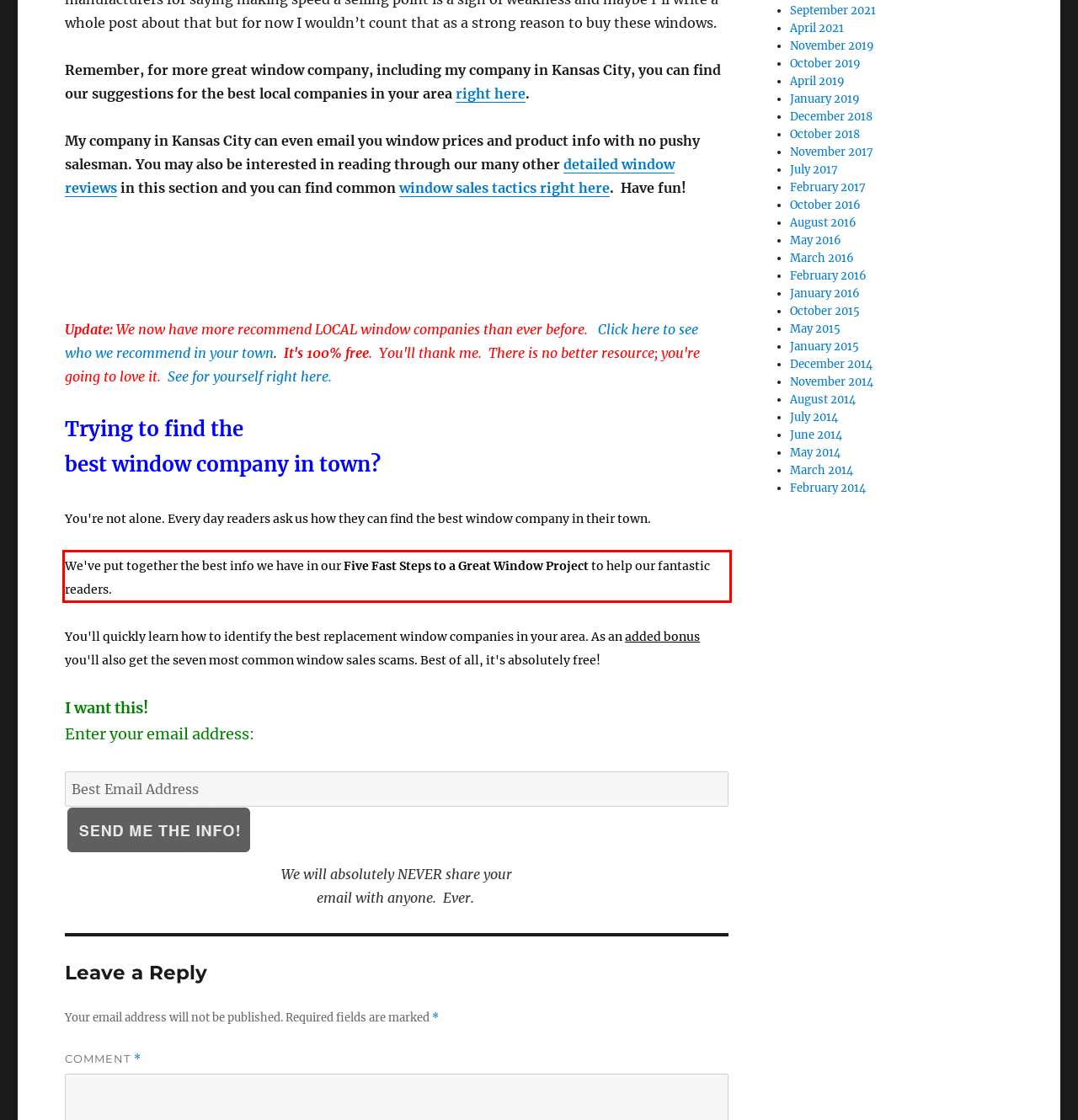Given a webpage screenshot with a red bounding box, perform OCR to read and deliver the text enclosed by the red bounding box.

We've put together the best info we have in our Five Fast Steps to a Great Window Project to help our fantastic readers.